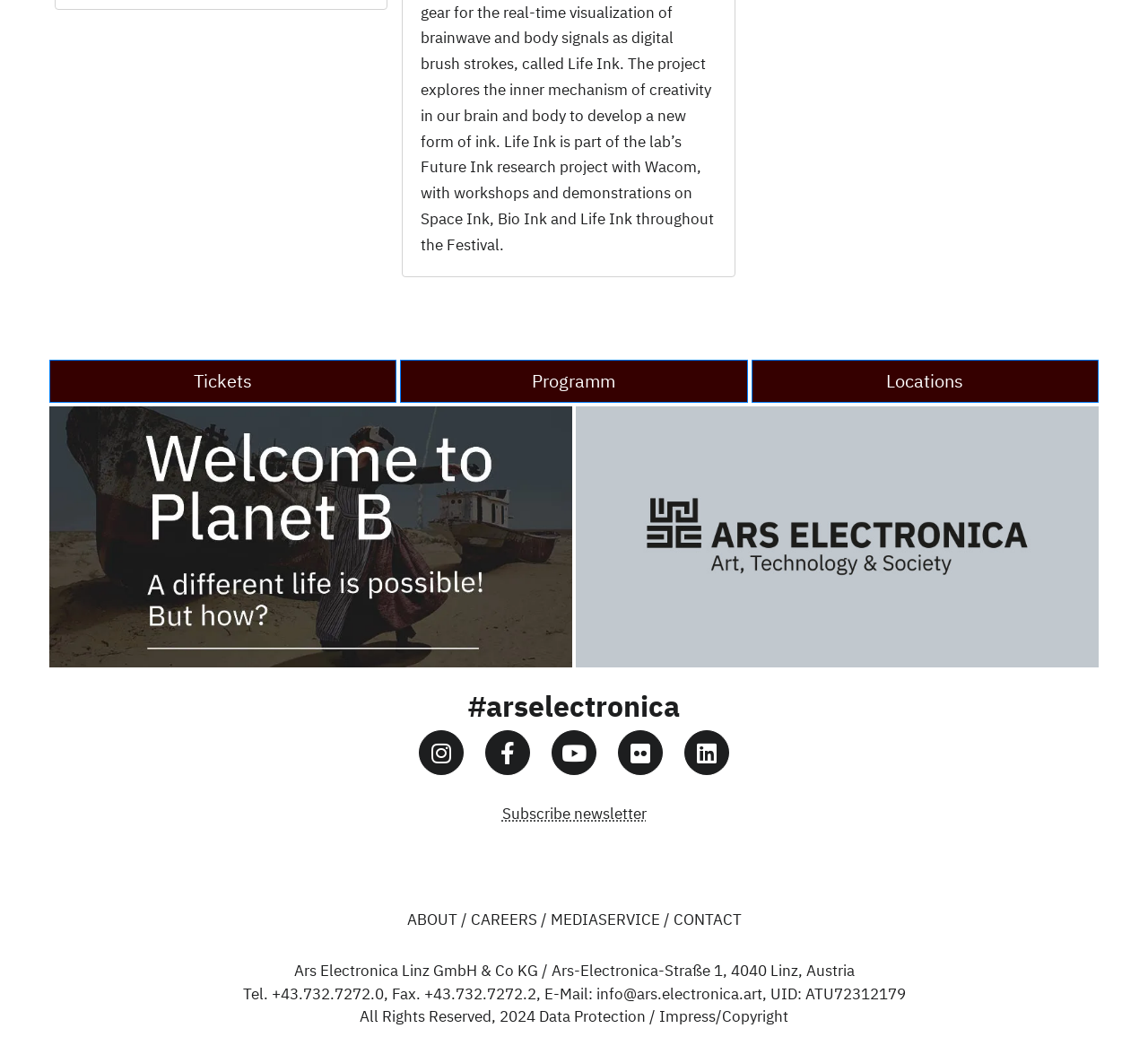Please use the details from the image to answer the following question comprehensively:
How many footer links are there?

I counted the number of footer links by looking at the links at the bottom of the webpage, which are ABOUT, CAREERS, MEDIASERVICE, CONTACT, Data Protection, and Impress/Copyright.